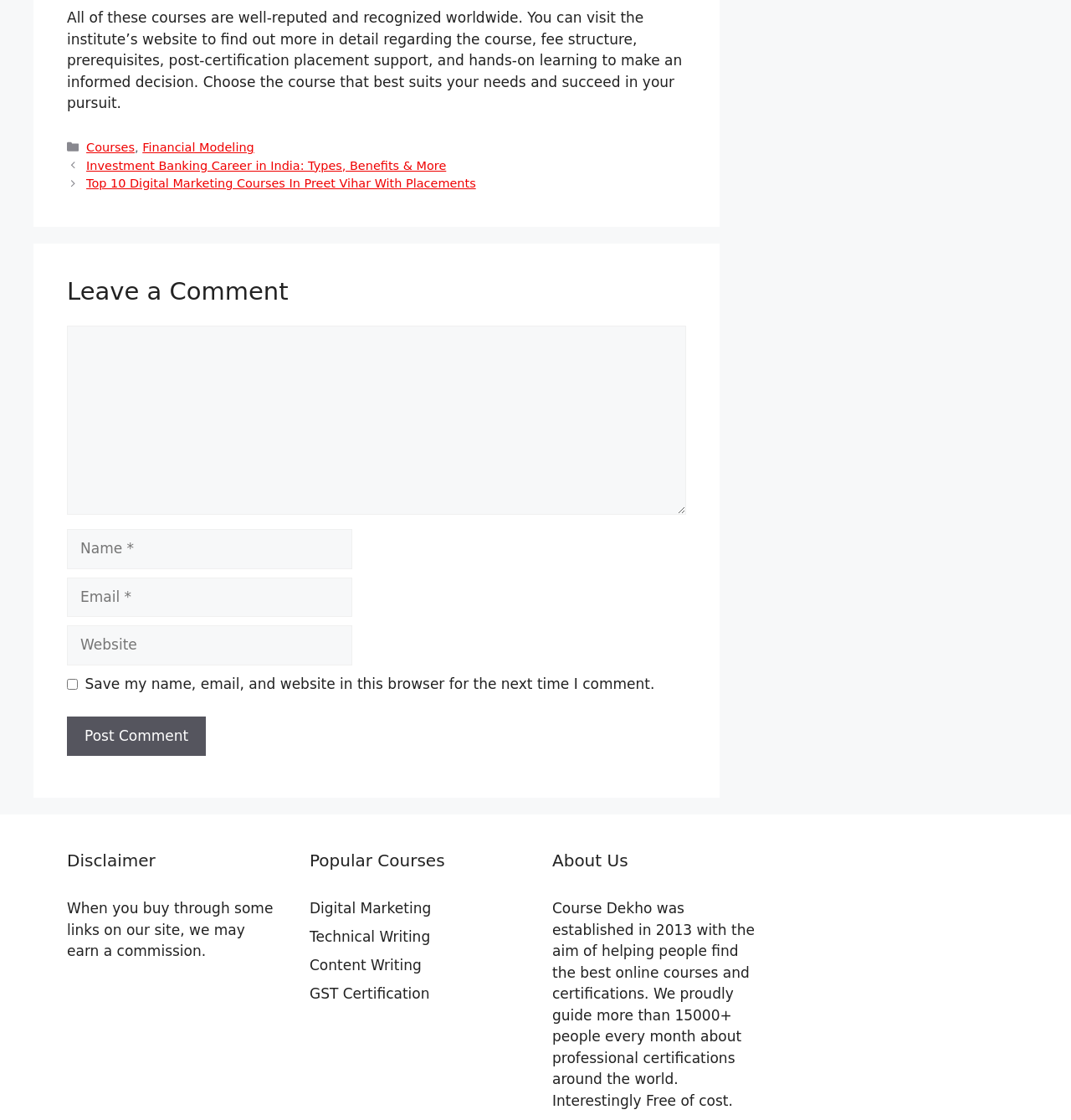Answer the question below using just one word or a short phrase: 
What is the purpose of the website?

To help people find online courses